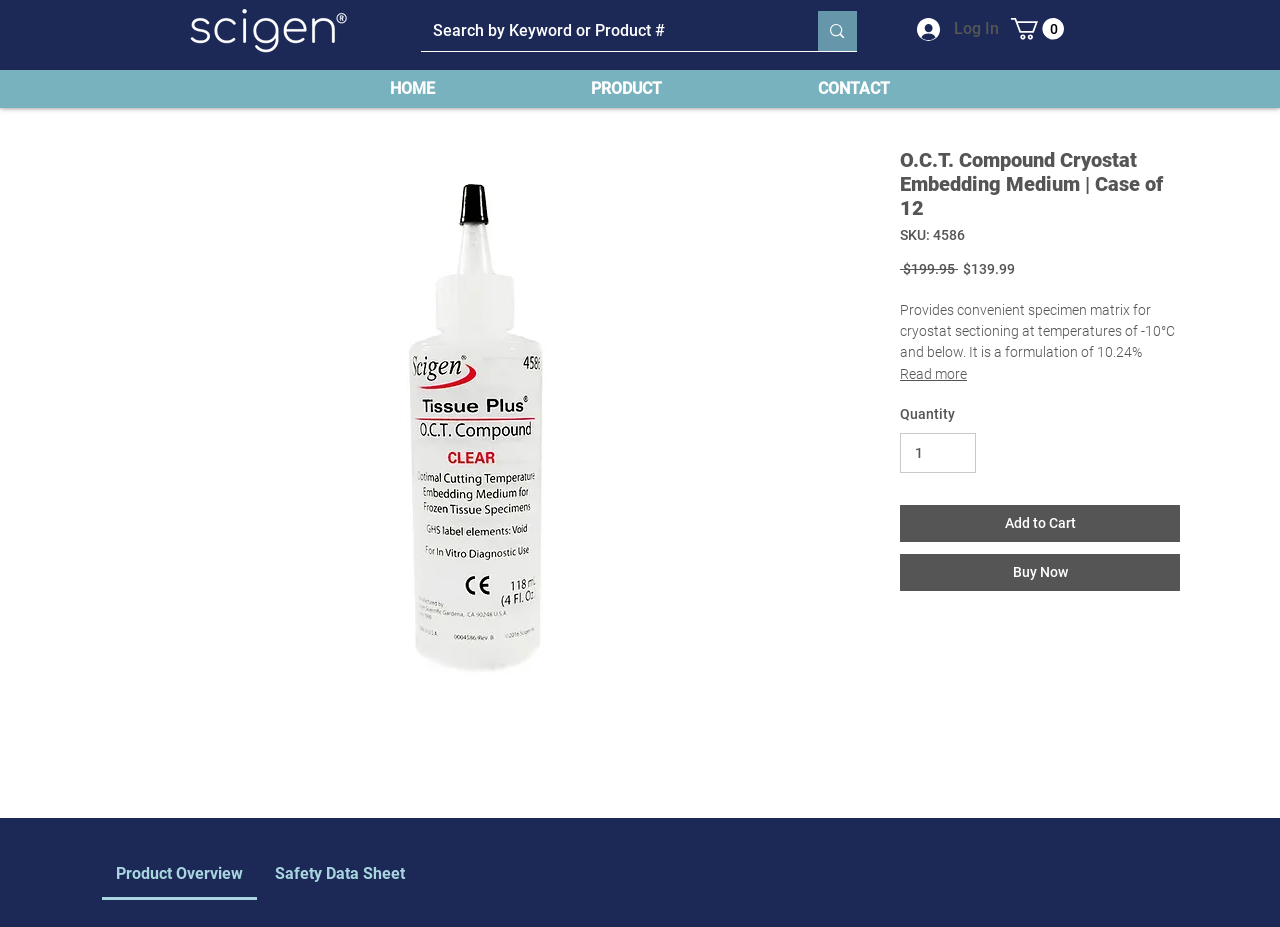Determine the bounding box coordinates for the clickable element to execute this instruction: "Log In". Provide the coordinates as four float numbers between 0 and 1, i.e., [left, top, right, bottom].

[0.705, 0.012, 0.766, 0.05]